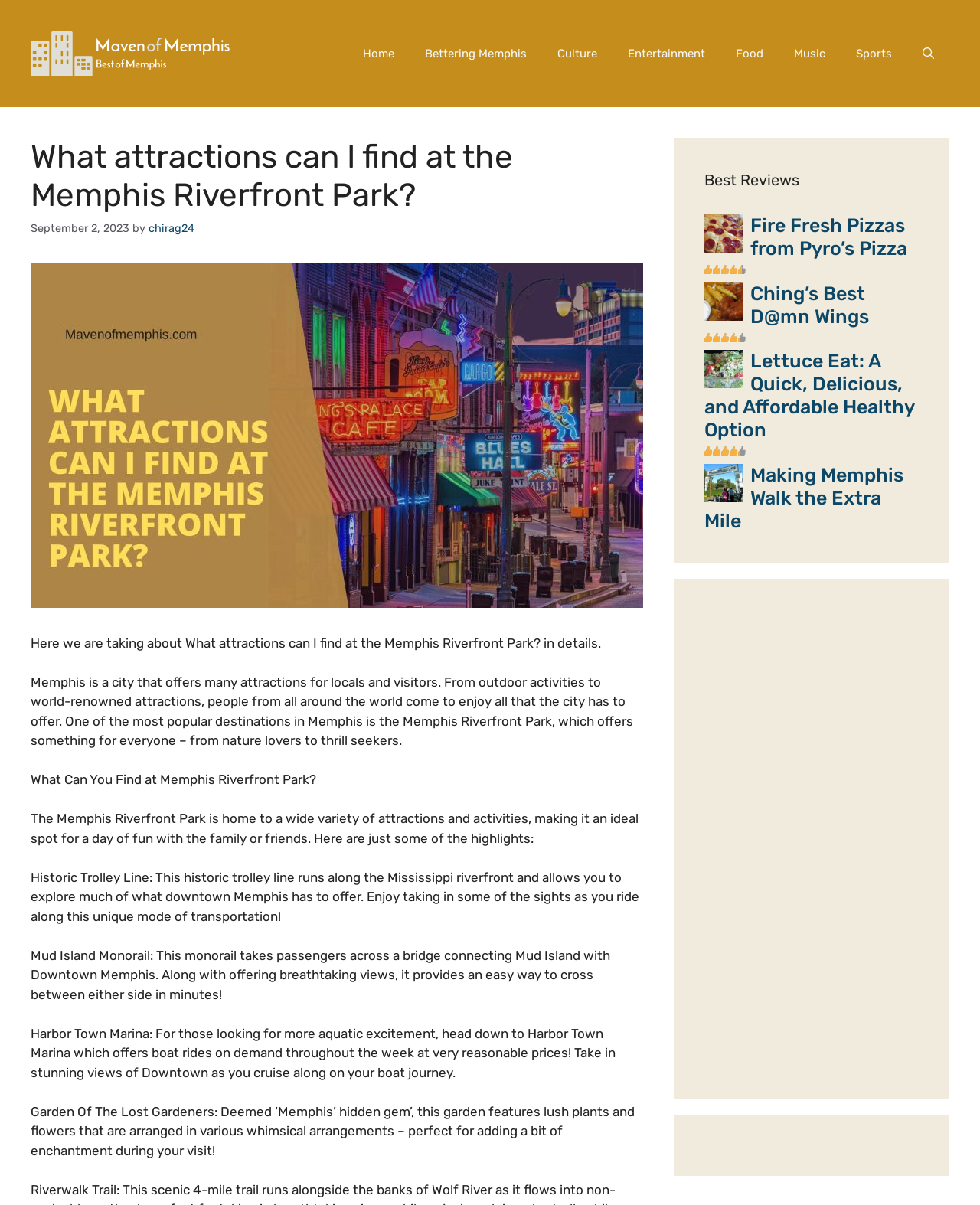Please find the main title text of this webpage.

What attractions can I find at the Memphis Riverfront Park?